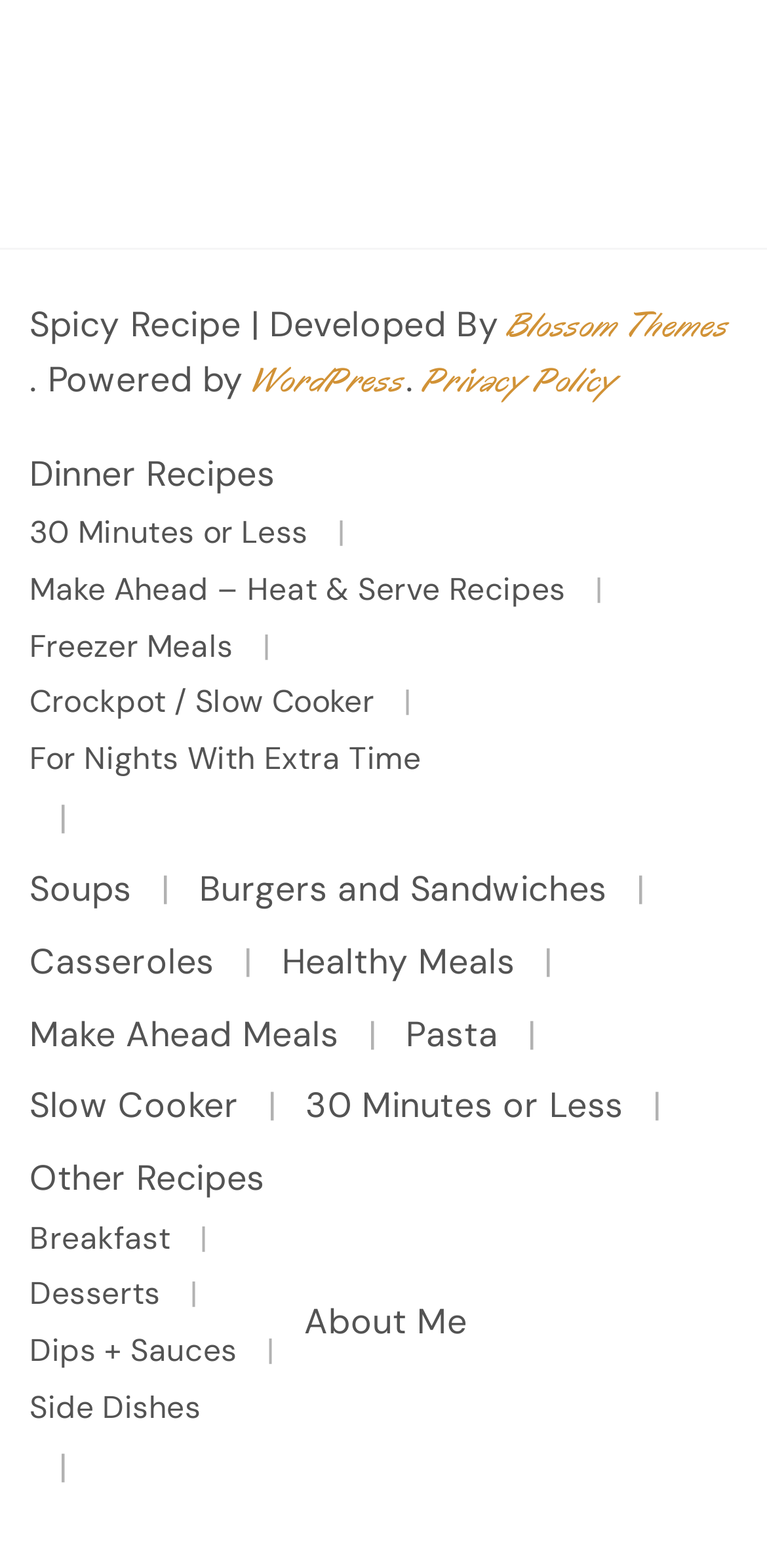Please identify the bounding box coordinates of the element I should click to complete this instruction: 'Visit the About Me page'. The coordinates should be given as four float numbers between 0 and 1, like this: [left, top, right, bottom].

[0.397, 0.828, 0.609, 0.858]